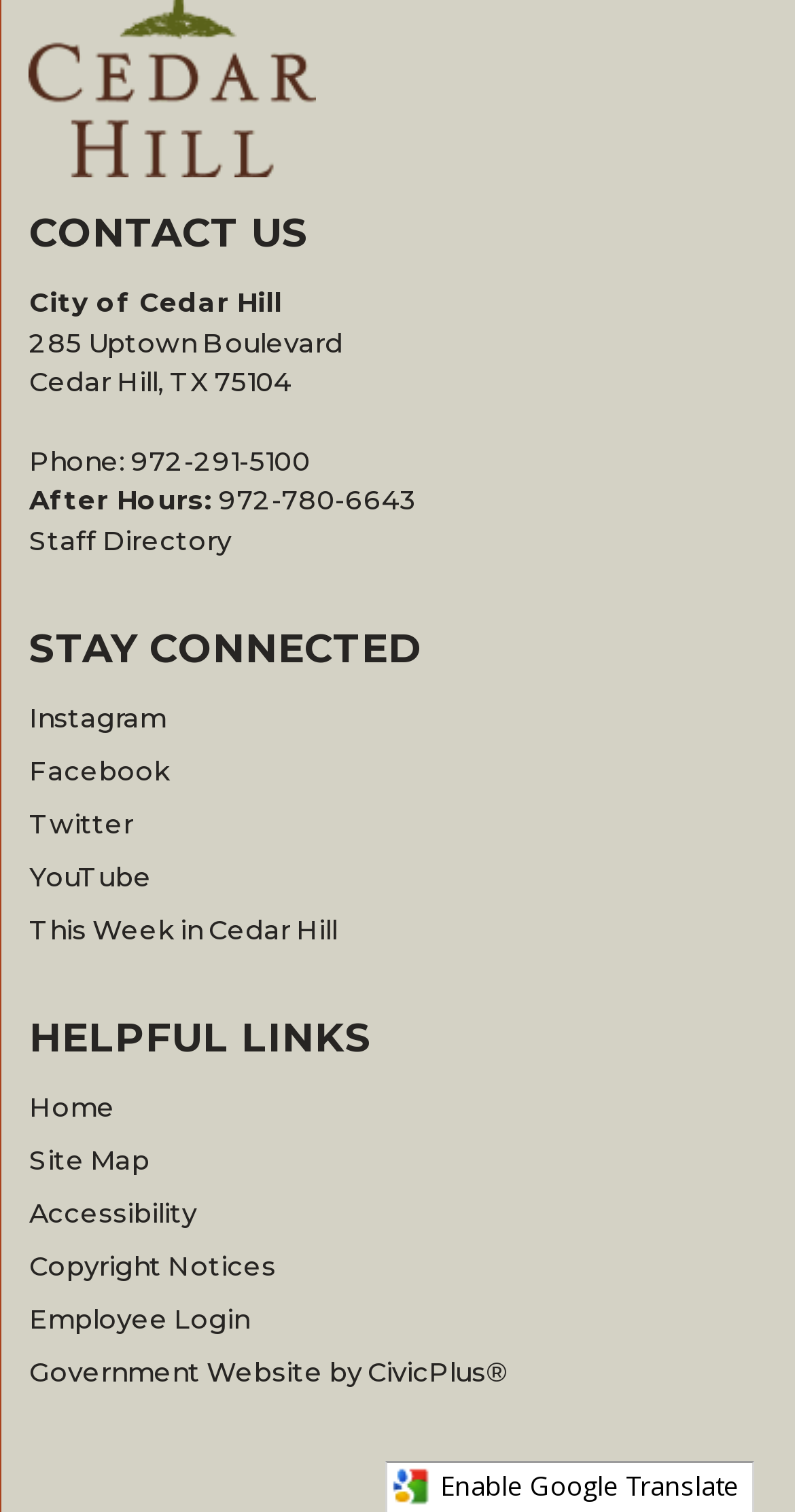Please pinpoint the bounding box coordinates for the region I should click to adhere to this instruction: "login as an employee".

[0.037, 0.861, 0.314, 0.882]